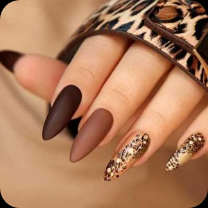Provide a thorough description of the image, including all visible elements.

The image displays an elegant manicure showcasing a combination of stylish nail designs. The centerpiece features a set of long, almond-shaped nails with a rich matte brown finish, complemented by intricate accent nails adorned with a glossy leopard print and shimmering embellishments. This eye-catching design exemplifies modern nail art trends, perfect for those looking to add a touch of sophistication and flair to their look. Whether for a special occasion or everyday wear, these nails are a stunning representation of creativity and style within the realm of luxury nail fashion.